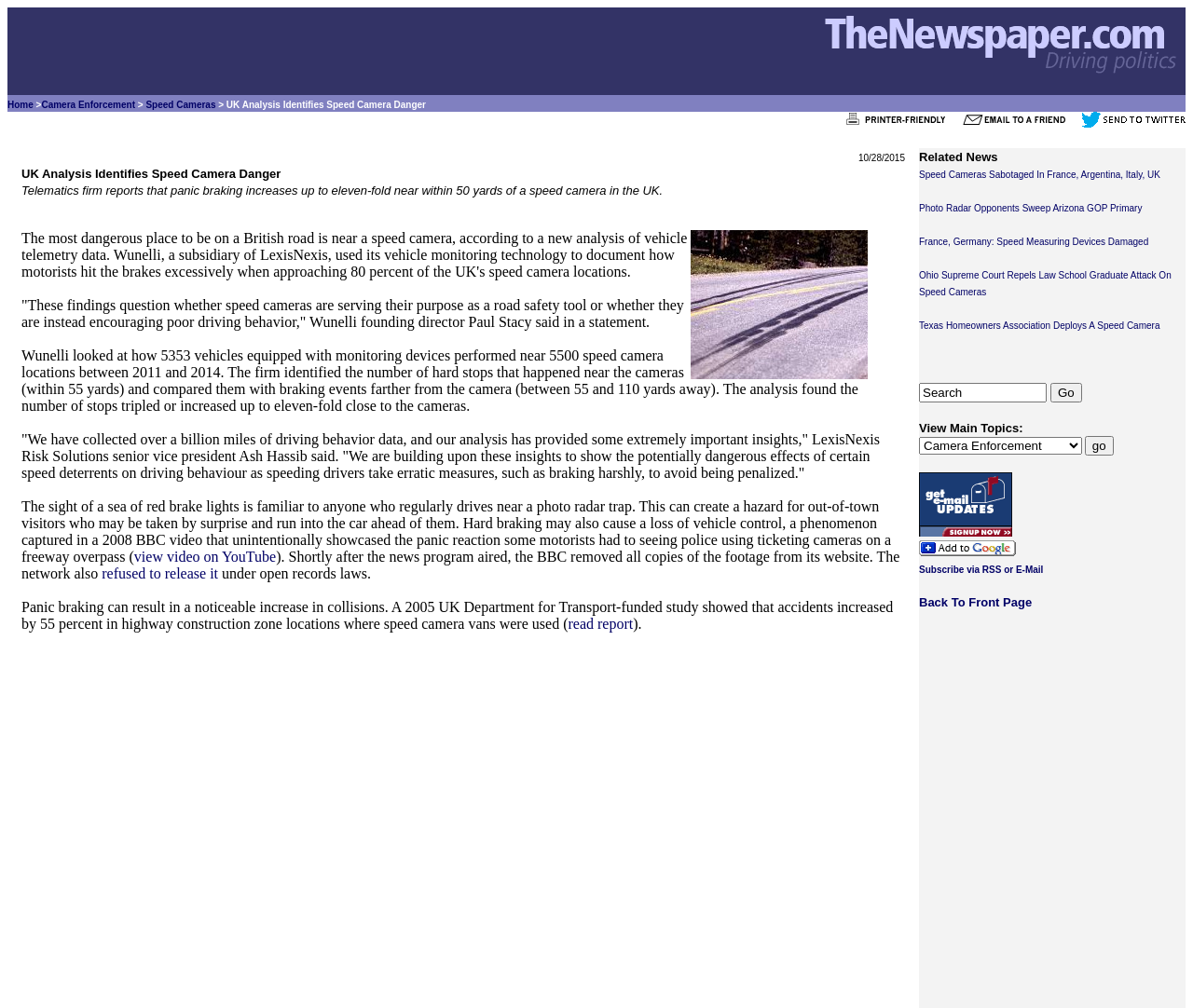Produce a meticulous description of the webpage.

This webpage is an article from TheNewspaper.com, a website focused on driving politics. The article's title, "UK Analysis Identifies Speed Camera Danger," is prominently displayed at the top of the page, along with a breadcrumb navigation menu showing the article's category hierarchy.

Below the title, there is a section with three social media sharing links, "Print It," "Email It," and "Tweet It," each accompanied by a small icon. To the right of these links, there is a date stamp, "10/28/2015."

The main article content is divided into several paragraphs, with a large image of skid marks inserted between the paragraphs. The article discusses a study by a telematics firm that found panic braking increases up to eleven-fold near speed cameras in the UK. The study analyzed data from 5,353 vehicles equipped with monitoring devices near 5,500 speed camera locations between 2011 and 2014.

The article also includes several quotes from experts, including Wunelli founding director Paul Stacy and LexisNexis Risk Solutions senior vice president Ash Hassib. Additionally, there are links to external resources, such as a YouTube video and a report from the UK Department for Transport.

On the right side of the page, there is a section with related news articles, including links to stories about speed cameras being sabotaged in various countries and a homeowner's association deploying a speed camera. Below this section, there is a search box and a dropdown menu for selecting main topics.

At the bottom of the page, there are links to subscribe to email updates, subscribe with Google, and subscribe via RSS or email. There is also a link to return to the front page of the website.